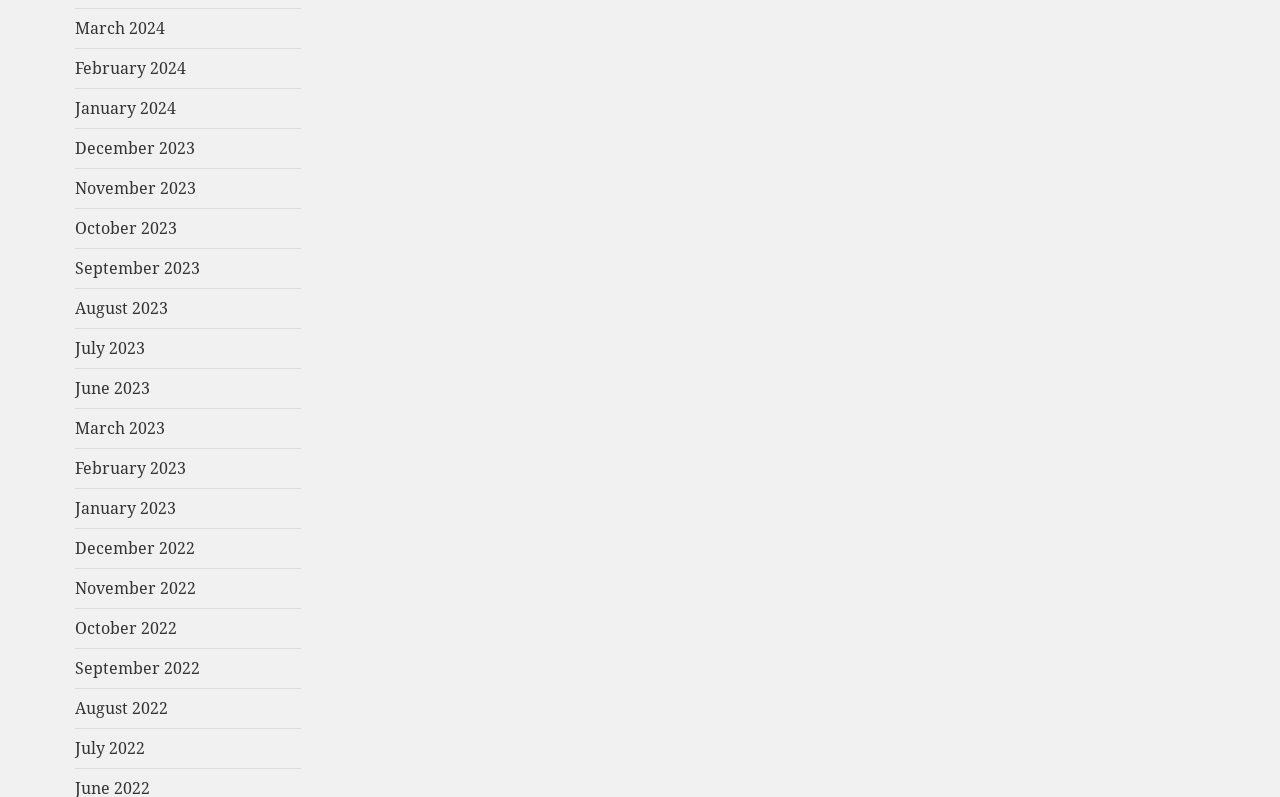Please examine the image and provide a detailed answer to the question: How many links are there in the first column?

I analyzed the bounding box coordinates of each link and found that the links are arranged in columns. The first column has 10 links, starting from 'March 2024' to 'October 2023'.